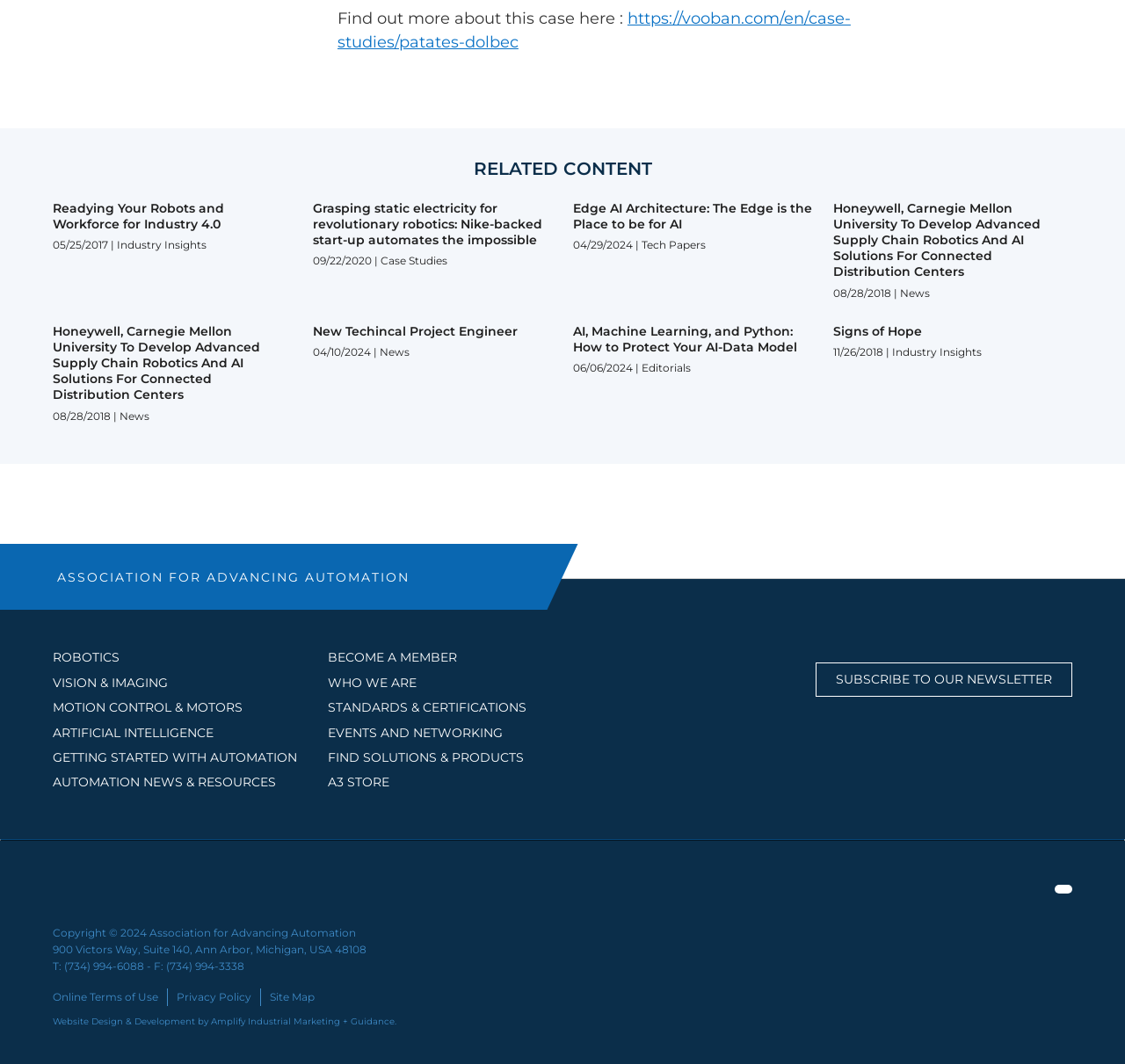Indicate the bounding box coordinates of the element that needs to be clicked to satisfy the following instruction: "Visit the Association for Advancing Automation website". The coordinates should be four float numbers between 0 and 1, i.e., [left, top, right, bottom].

[0.047, 0.53, 0.368, 0.555]